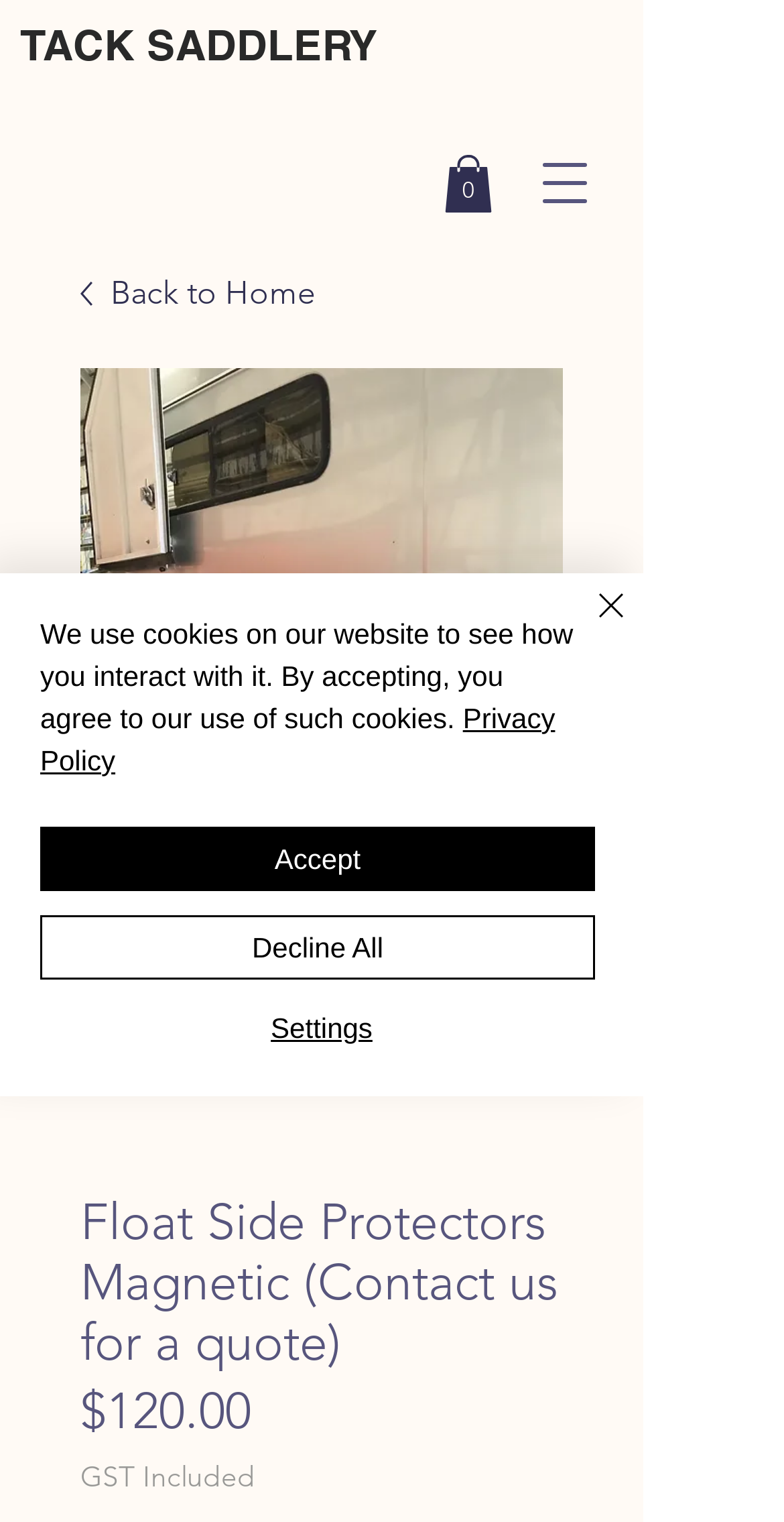Please give a short response to the question using one word or a phrase:
How many items are in the cart?

0